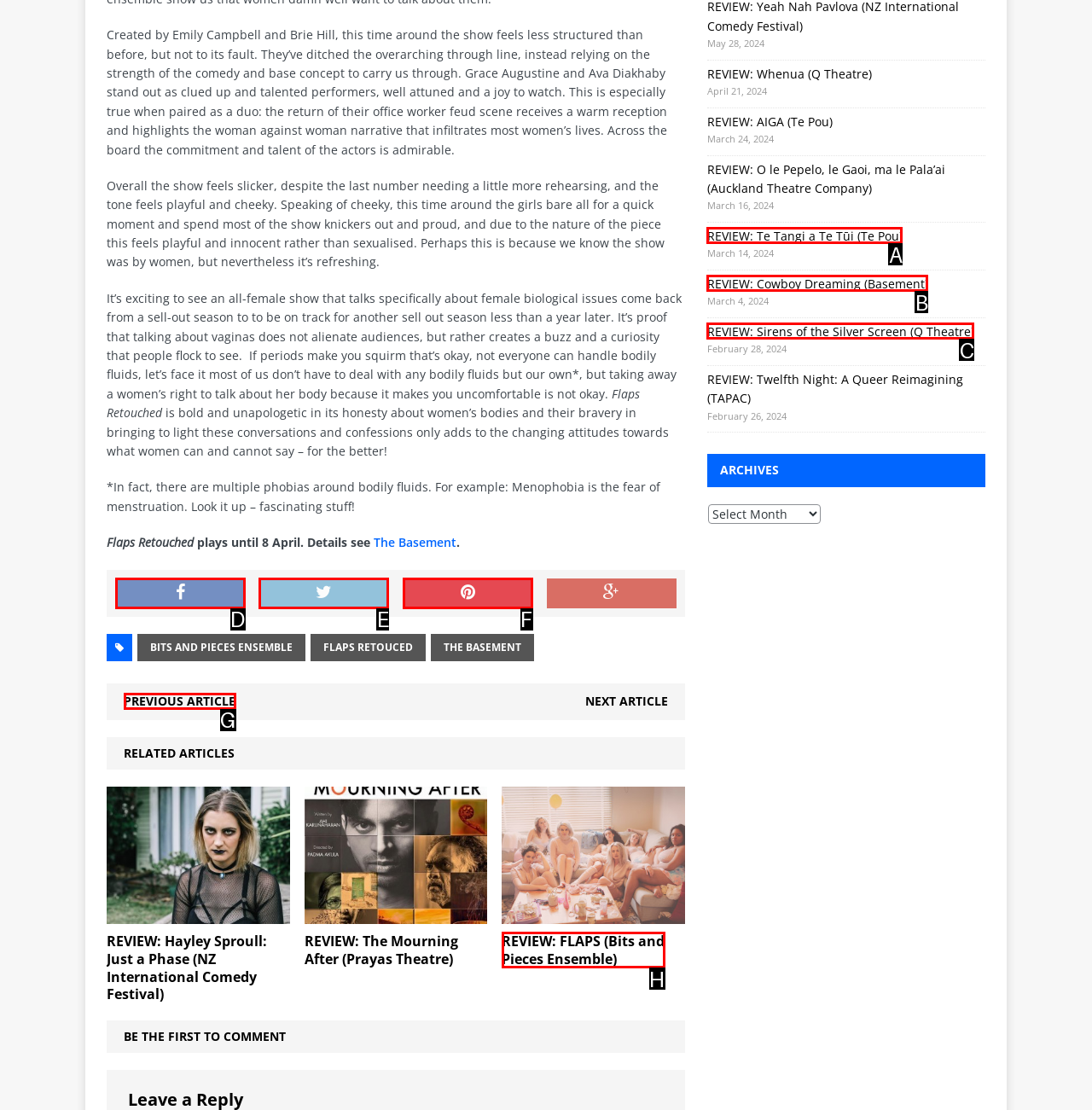Determine the option that aligns with this description: title="Pin This Post"
Reply with the option's letter directly.

F